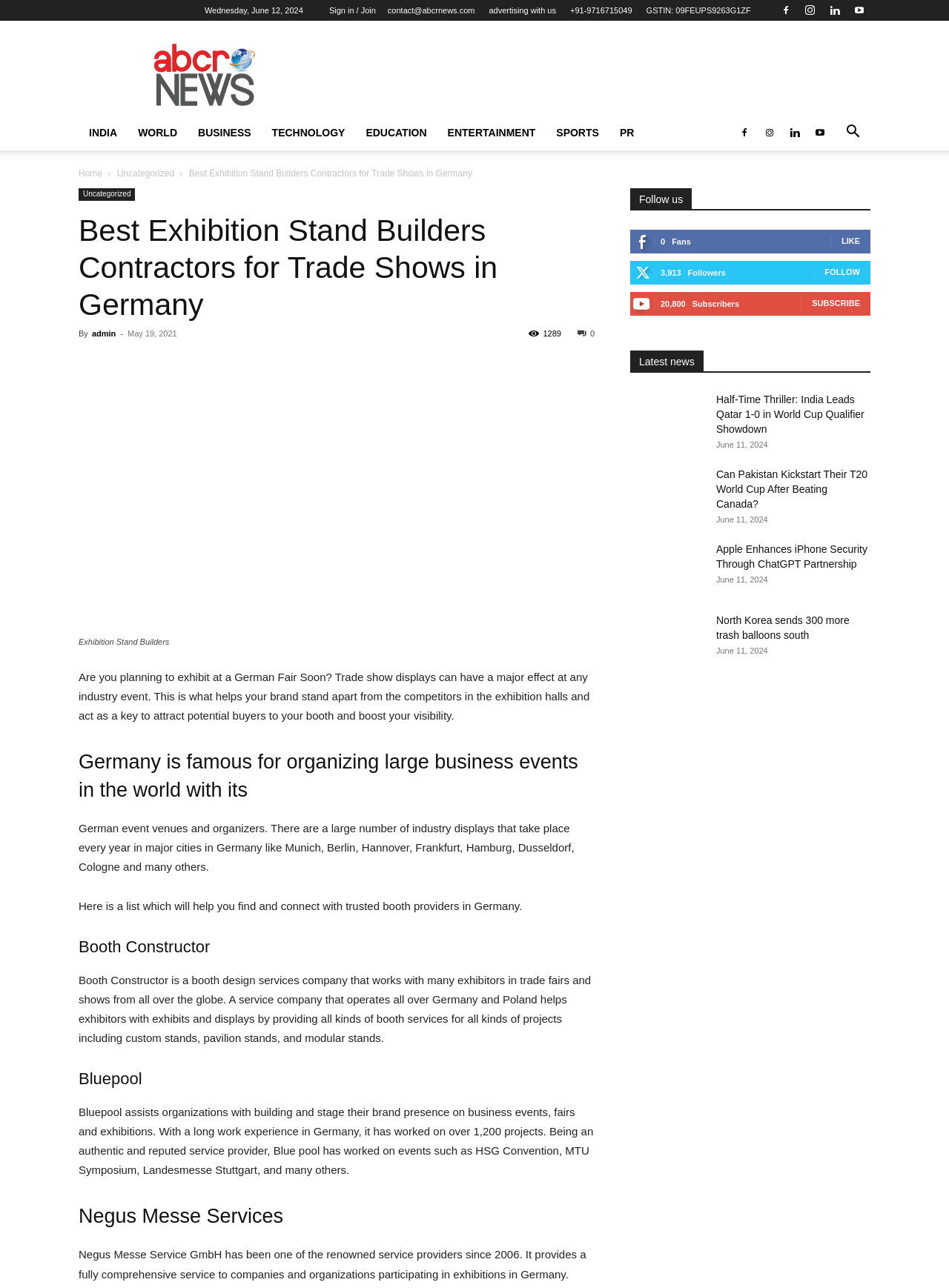Determine the bounding box coordinates of the region that needs to be clicked to achieve the task: "Read the latest news about 'Half-Time Thriller: India Leads Qatar 1-0 in World Cup Qualifier Showdown'".

[0.755, 0.304, 0.917, 0.339]